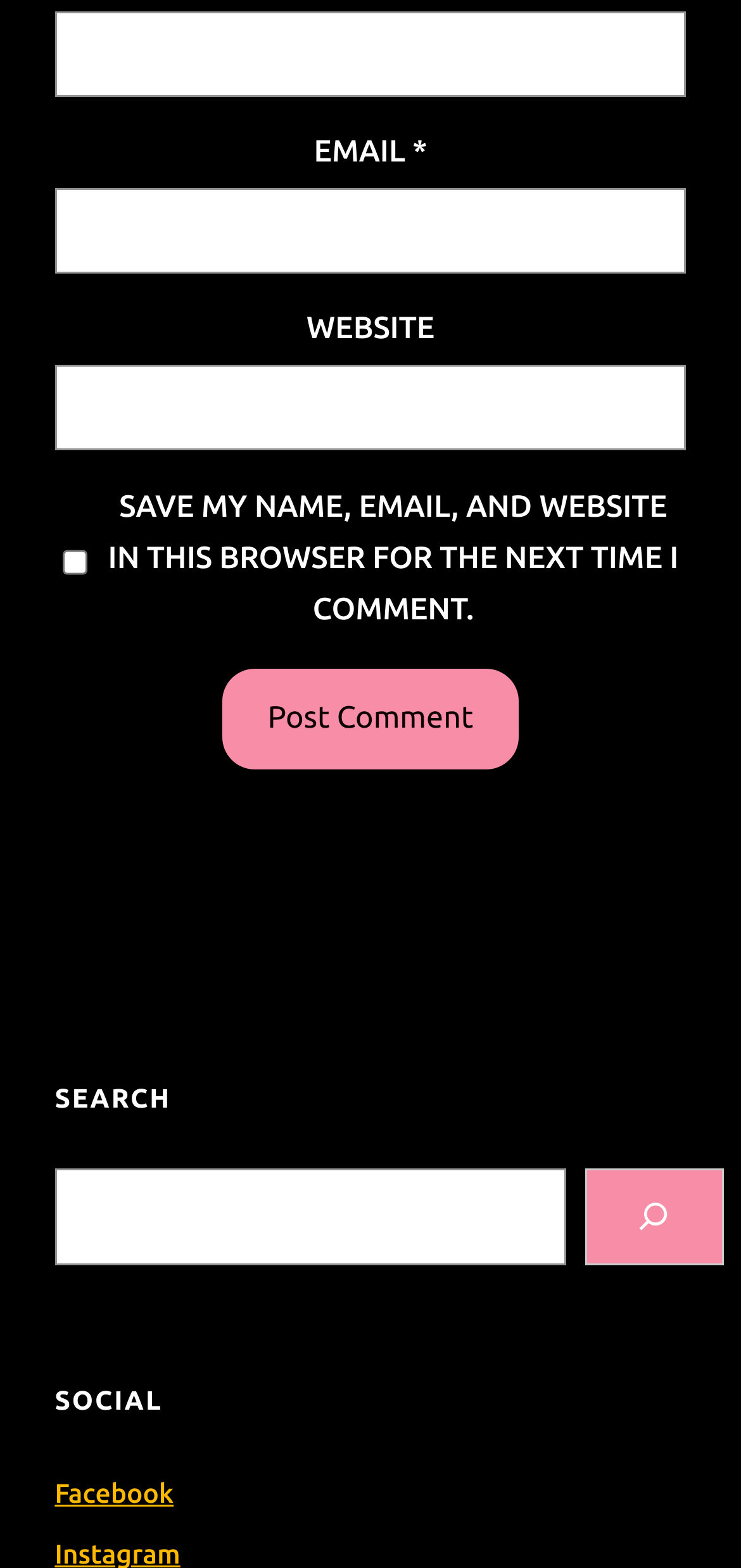What is the purpose of the checkbox?
Please provide a single word or phrase based on the screenshot.

Save comment info